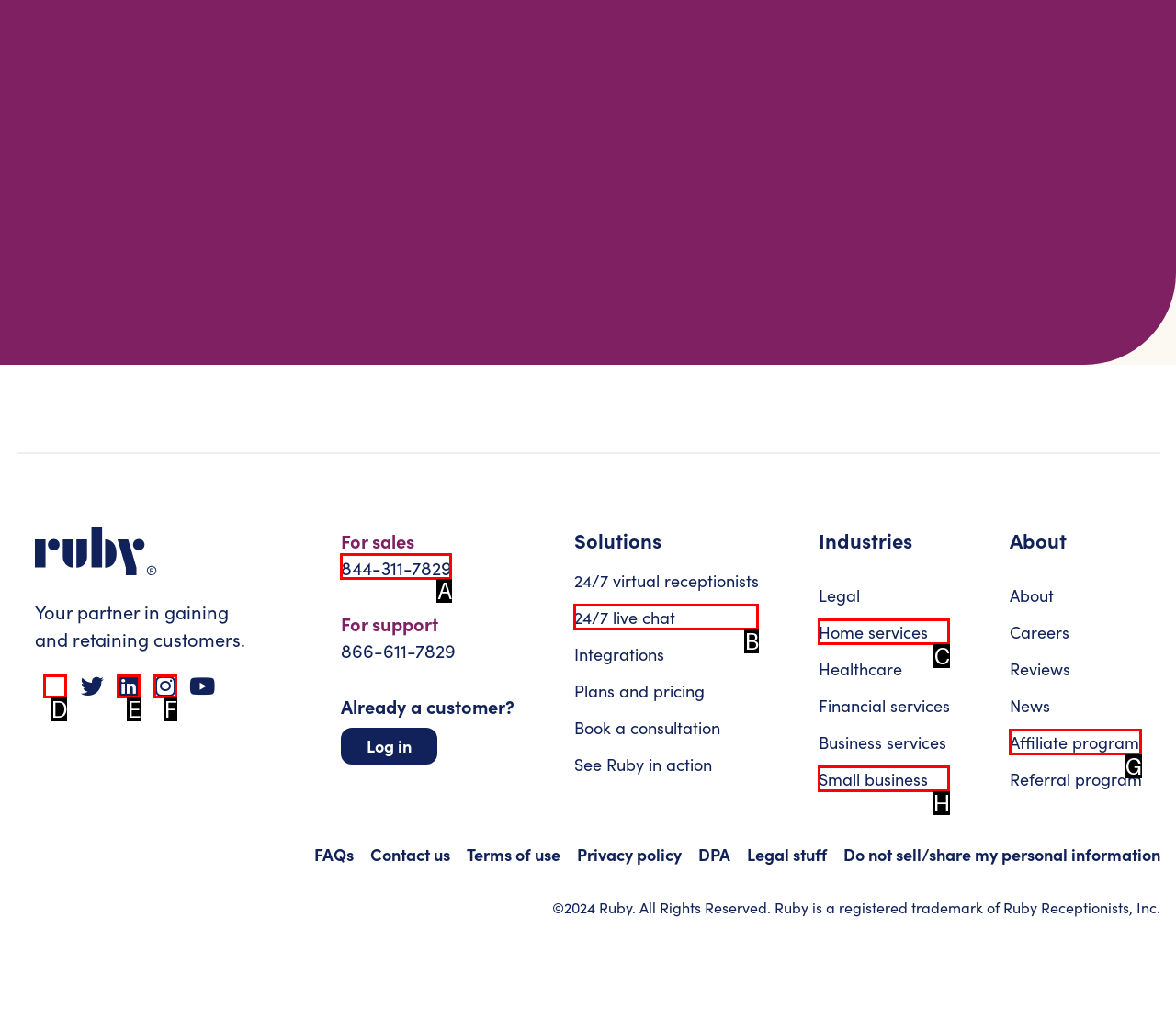Select the HTML element that fits the following description: 24/7 live chat
Provide the letter of the matching option.

B